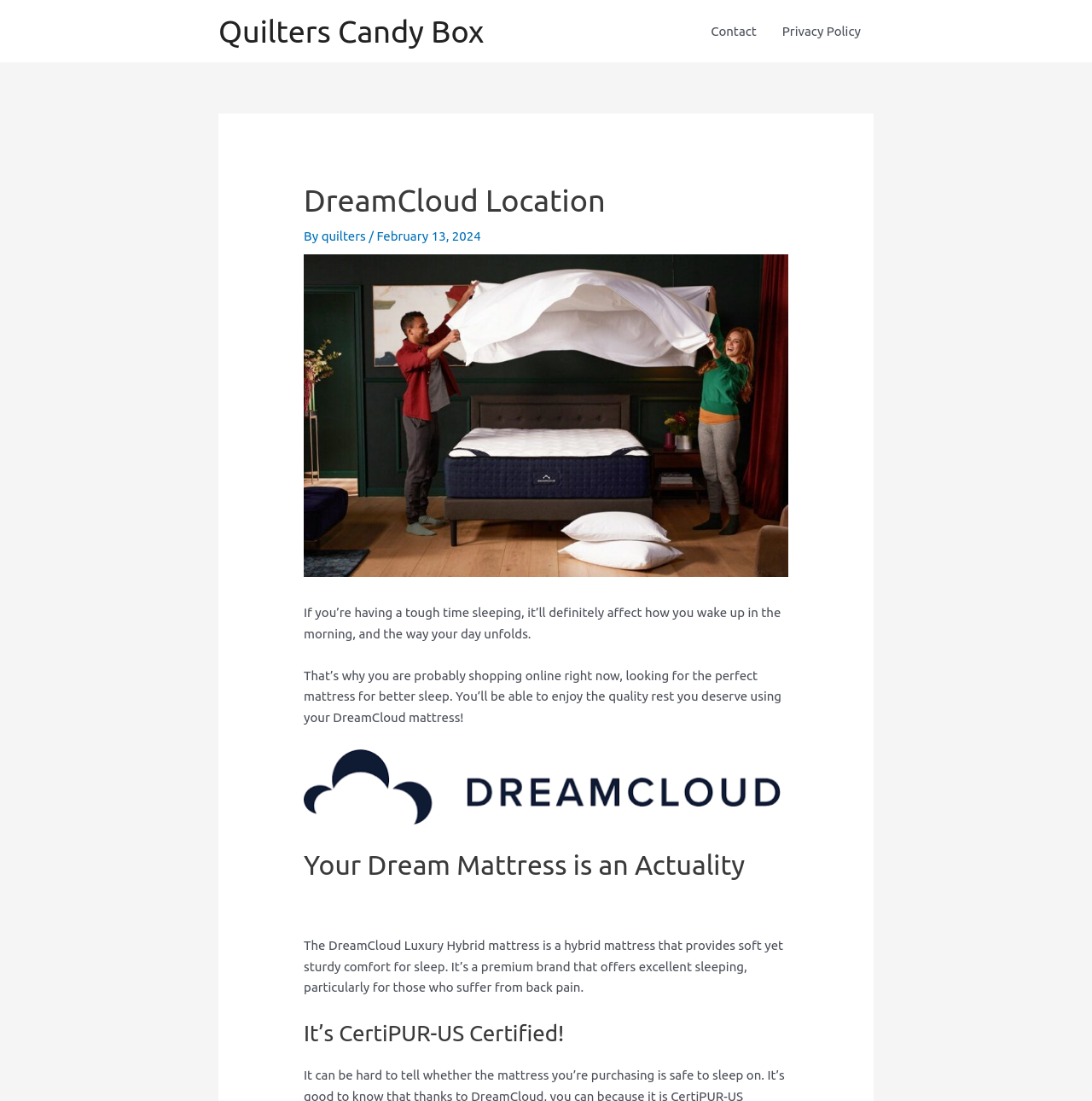Answer the following query with a single word or phrase:
What is the name of the mattress brand?

DreamCloud